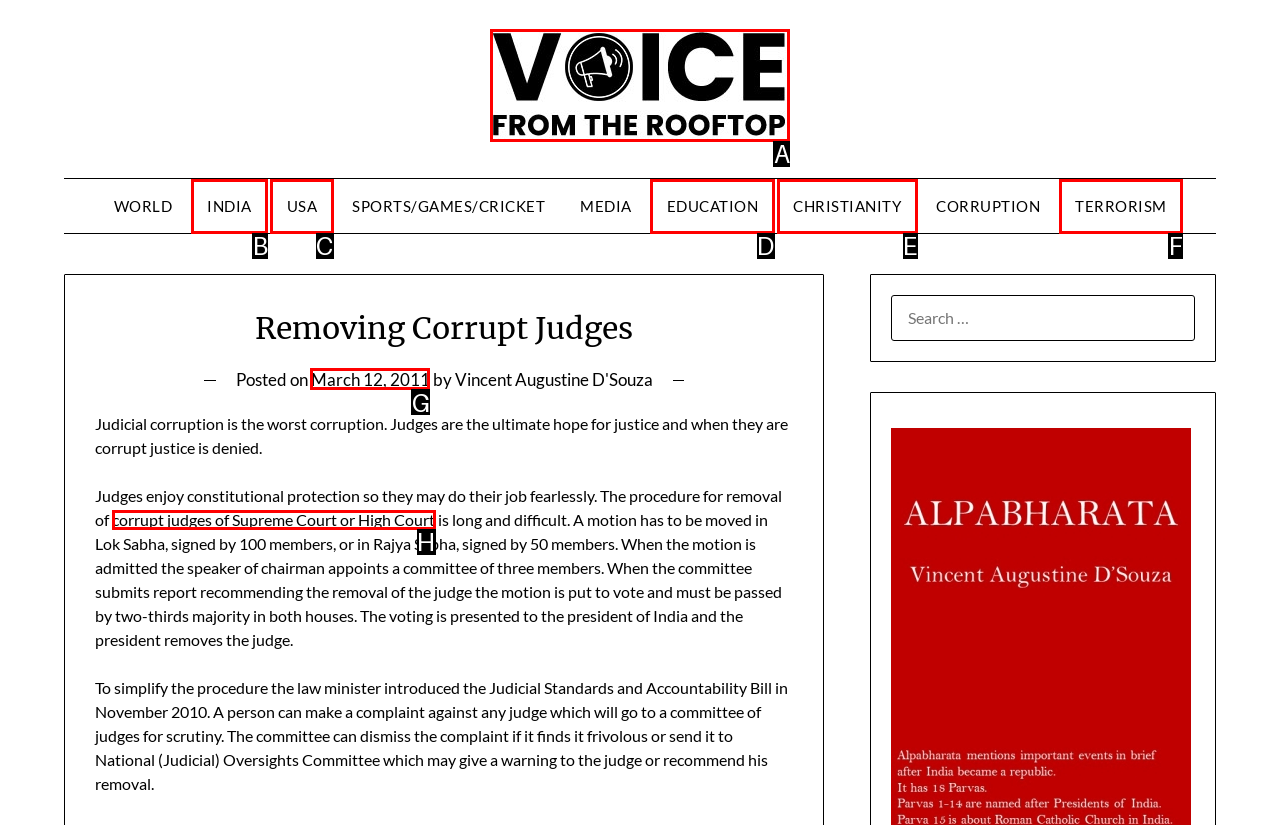Based on the choices marked in the screenshot, which letter represents the correct UI element to perform the task: Visit the homepage via the 'Voice from the rooftop logo' link?

A